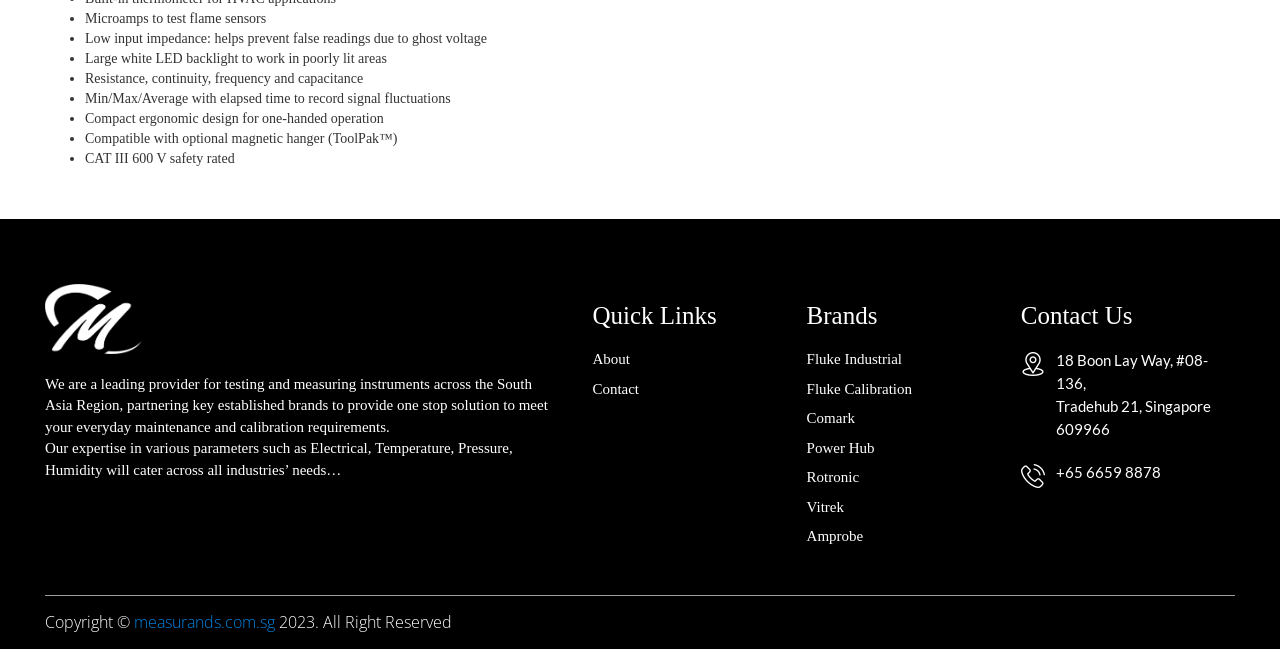Provide the bounding box coordinates of the HTML element this sentence describes: "+65 6659 8878". The bounding box coordinates consist of four float numbers between 0 and 1, i.e., [left, top, right, bottom].

[0.797, 0.711, 0.965, 0.746]